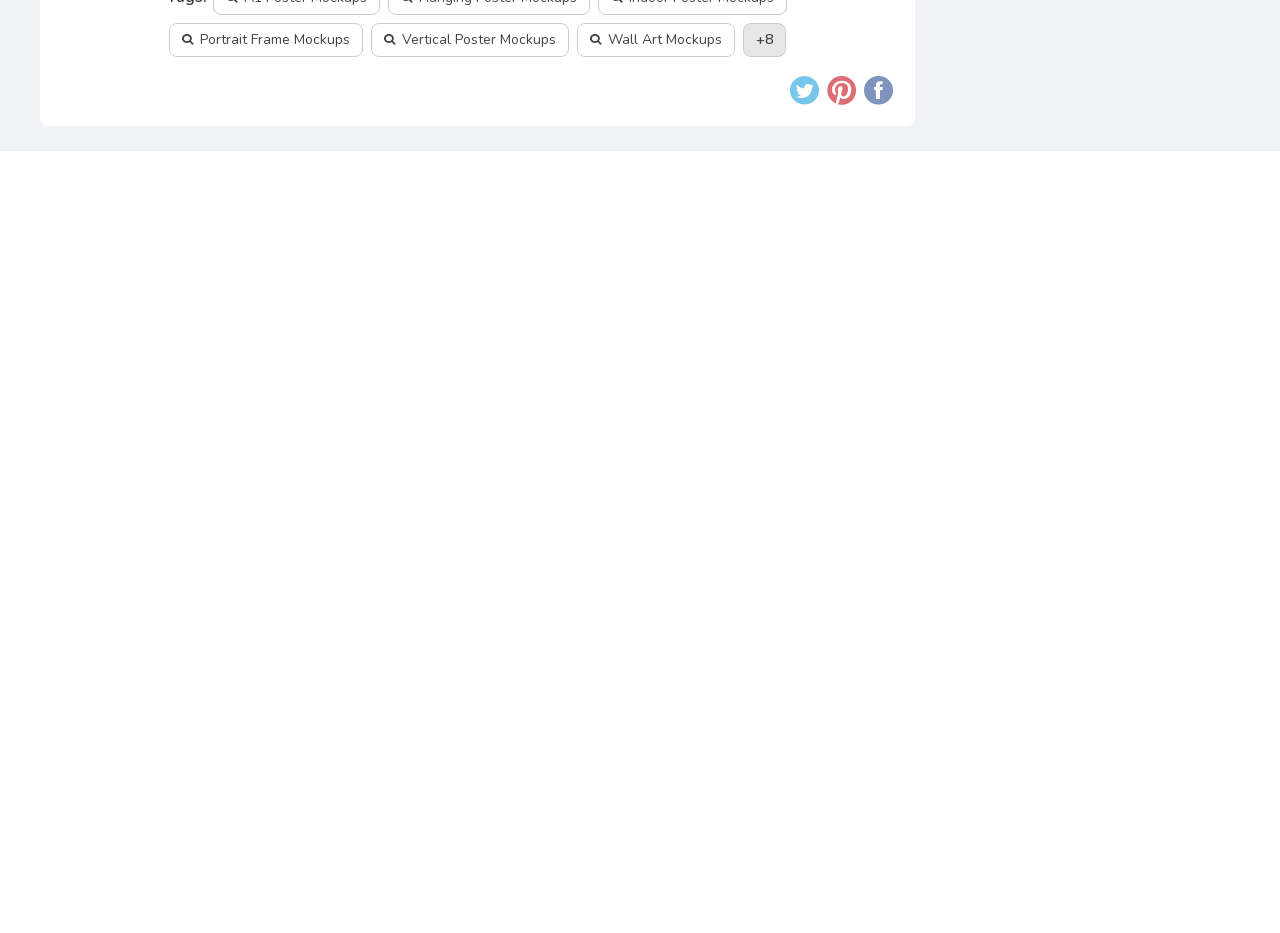Use a single word or phrase to answer the question: 
Are there any social media links on the webpage?

Yes